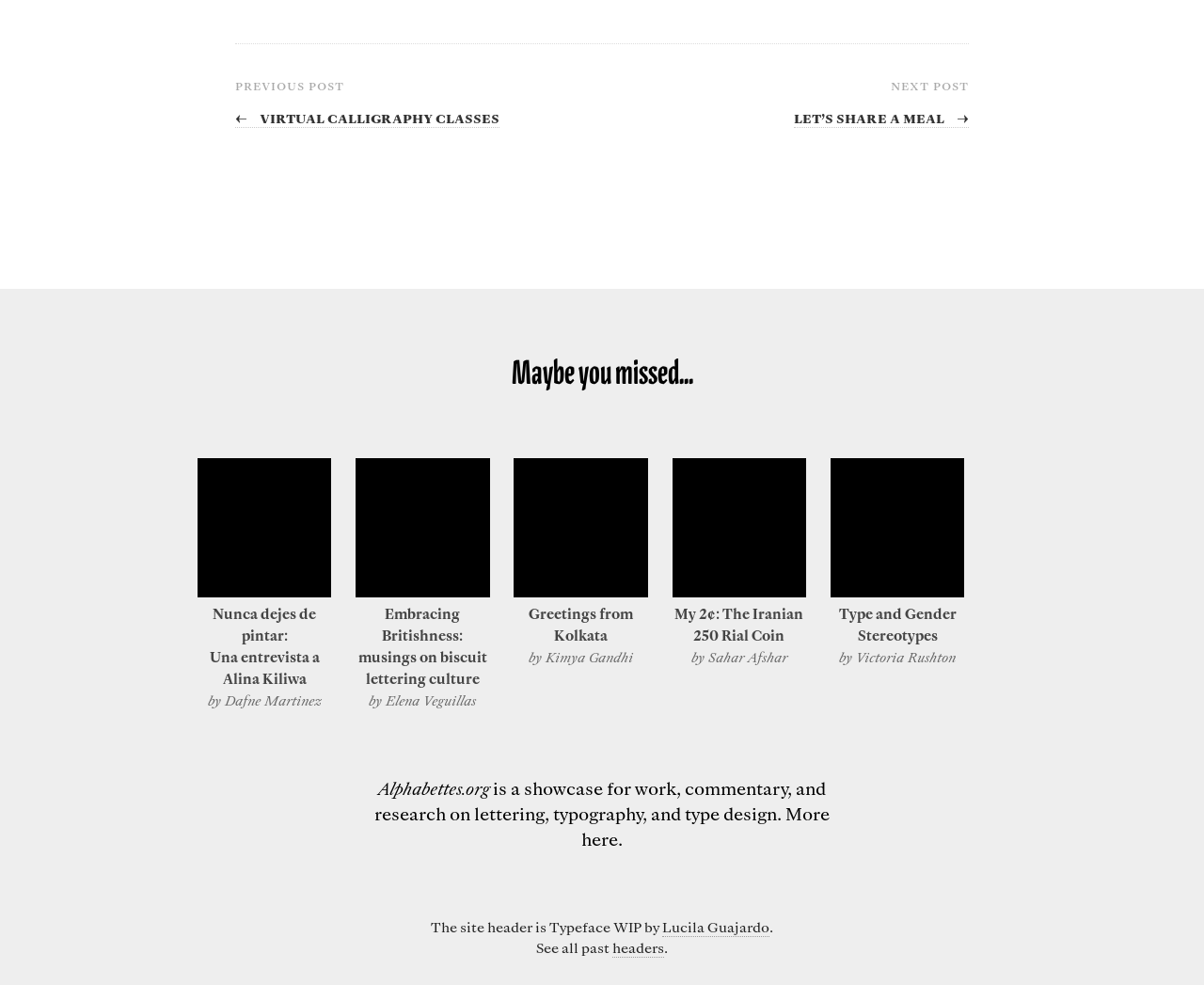Extract the bounding box for the UI element that matches this description: "Canadian B Schools".

None